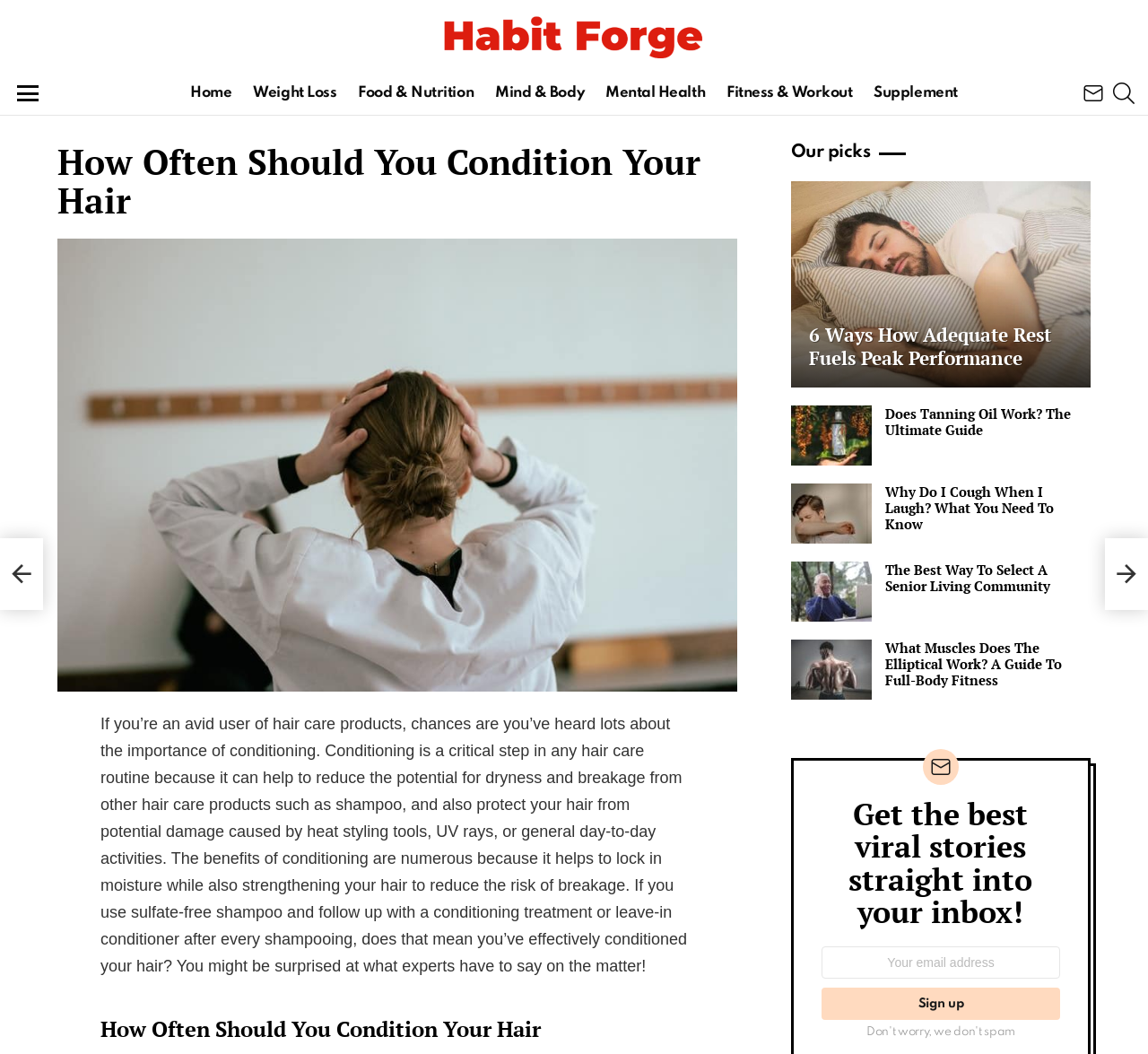Construct a comprehensive description capturing every detail on the webpage.

The webpage is about hair care, specifically discussing the importance of conditioning. At the top, there is a navigation menu with links to various categories such as "Home", "Weight Loss", "Food & Nutrition", and more. On the top right, there is a search icon and a menu icon.

Below the navigation menu, there is a header section with the title "How Often Should You Condition Your Hair" and an image related to hair care. Following this, there is a paragraph of text that explains the benefits of conditioning, including reducing dryness and breakage, and protecting hair from heat styling tools and UV rays.

On the right side of the page, there are several article links with images, each discussing a different topic such as "6 Ways How Adequate Rest Fuels Peak Performance", "Does Tanning Oil Work", and more. Each article link has a heading and a brief summary.

At the bottom of the page, there is a newsletter section where users can enter their email address to receive viral stories straight into their inbox. There is also a button to sign up for the newsletter.

Throughout the page, there are several images and icons, including a logo for "Habit Forge" at the top left, and various icons for social media and other purposes.